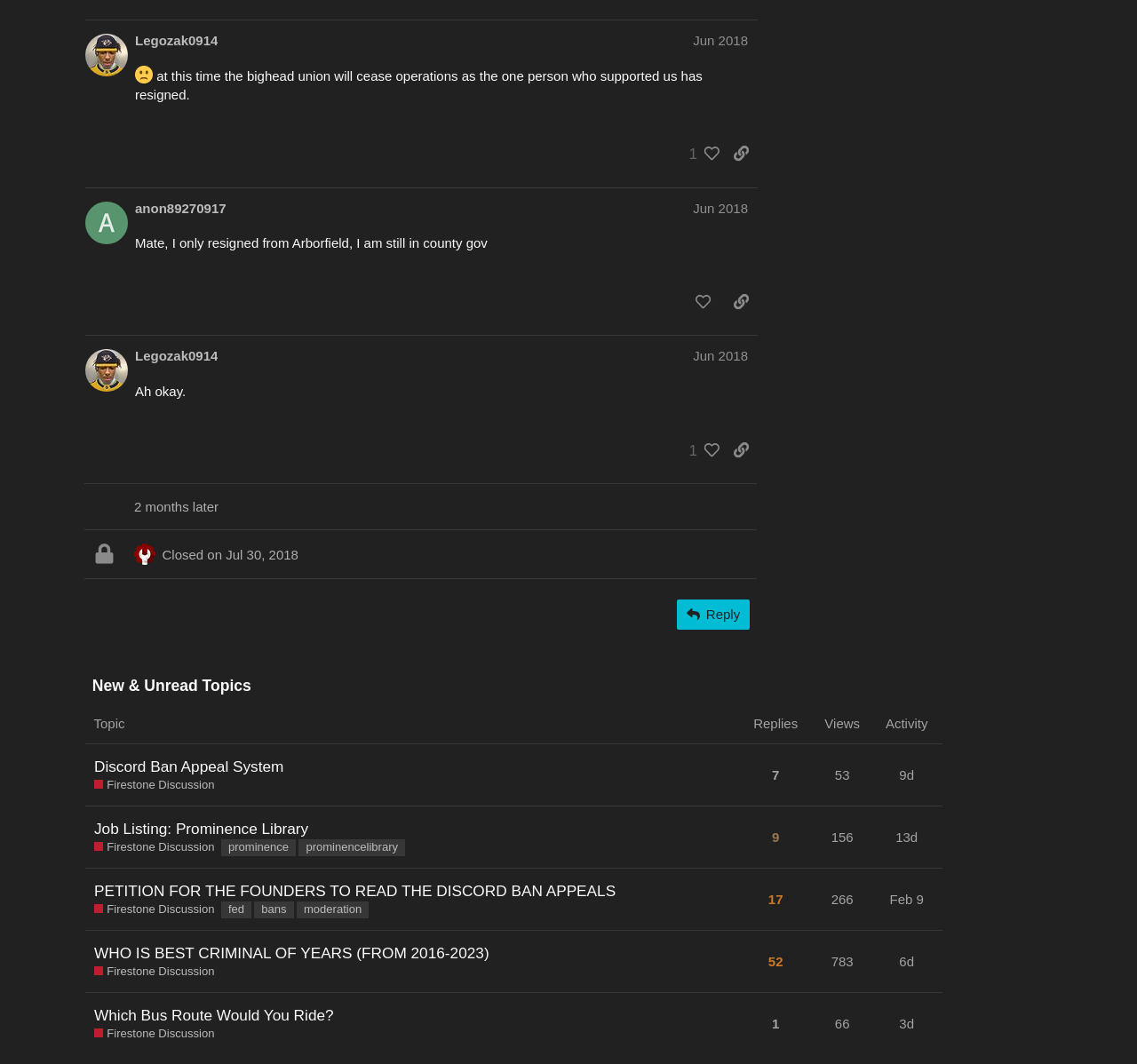How many people liked post #7?
Look at the image and answer the question with a single word or phrase.

1 person